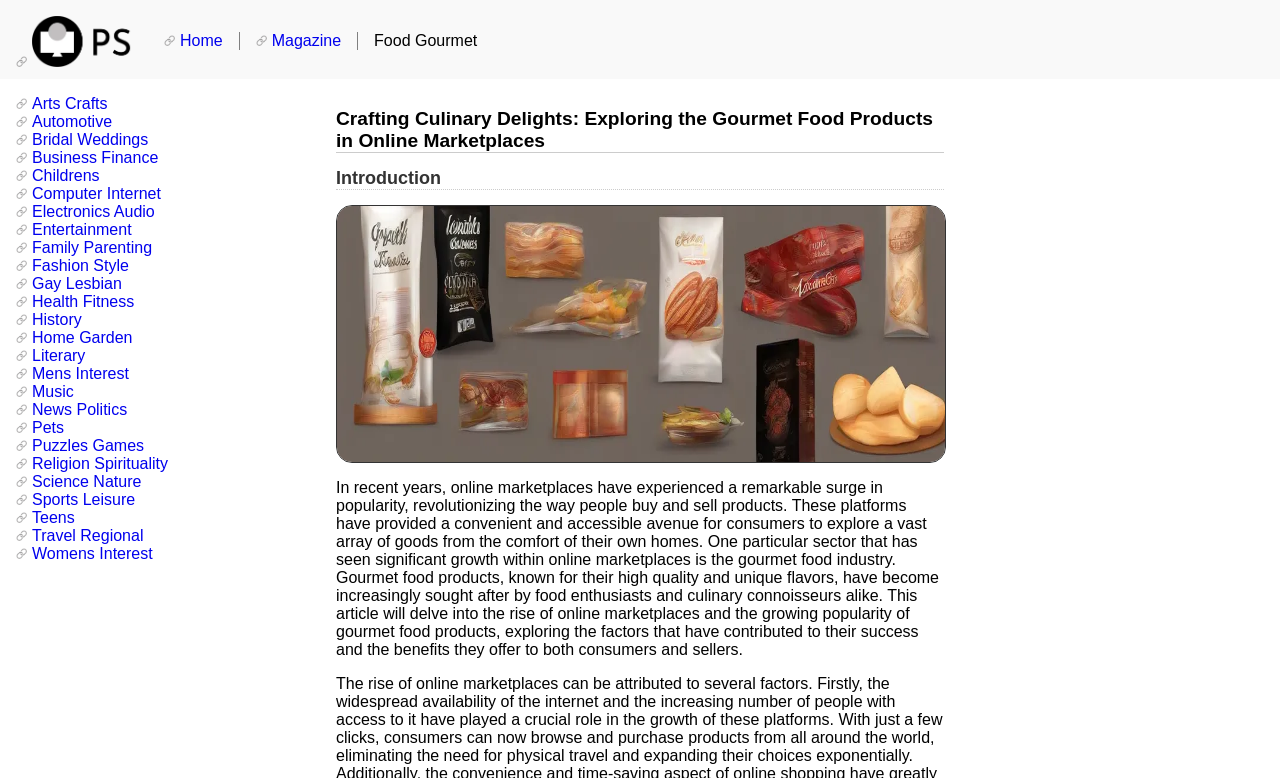Determine the bounding box coordinates of the clickable element necessary to fulfill the instruction: "Click on the 'Home' link". Provide the coordinates as four float numbers within the 0 to 1 range, i.e., [left, top, right, bottom].

[0.128, 0.041, 0.186, 0.064]